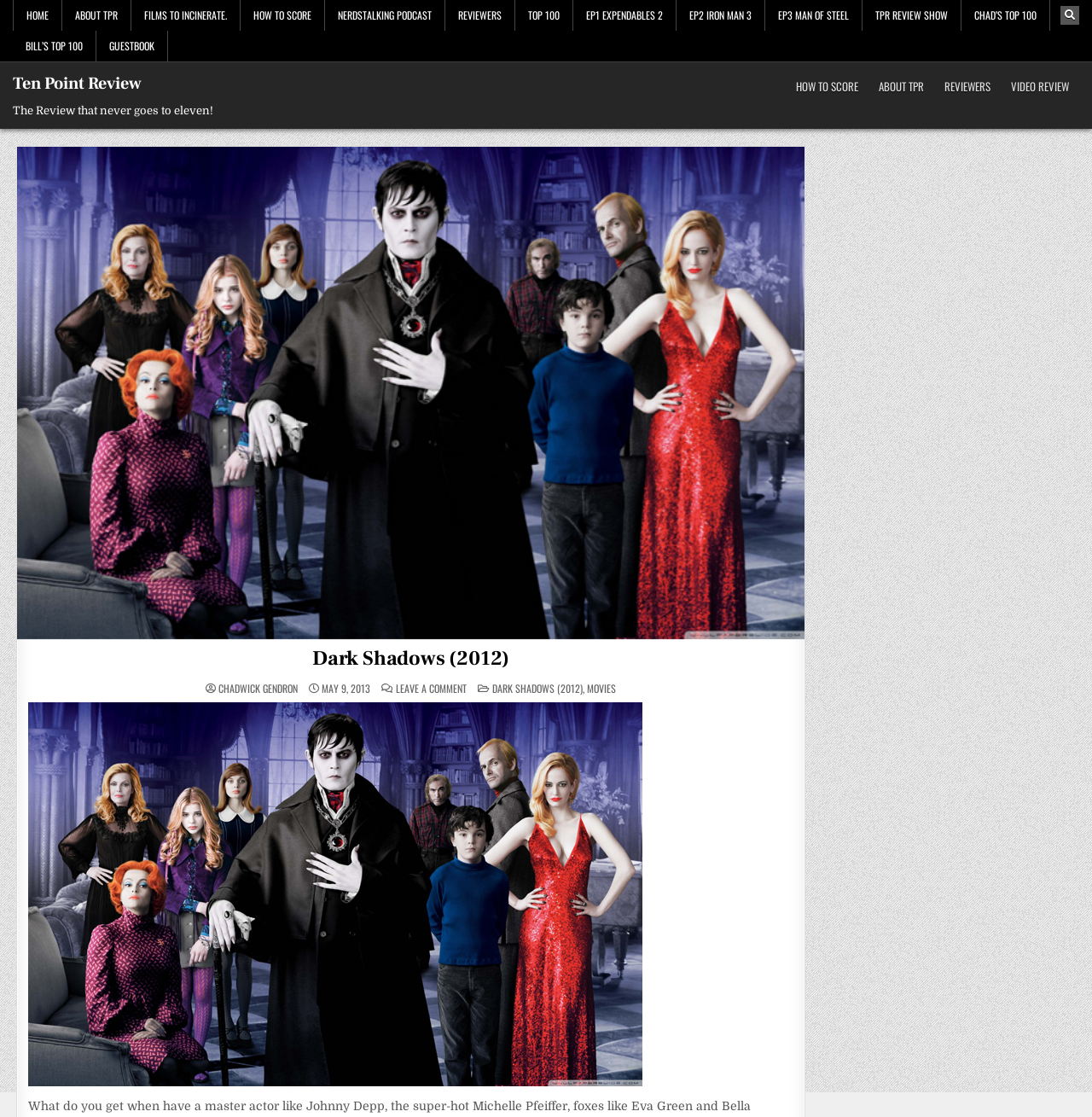What is the name of the movie being reviewed?
Based on the image content, provide your answer in one word or a short phrase.

Dark Shadows